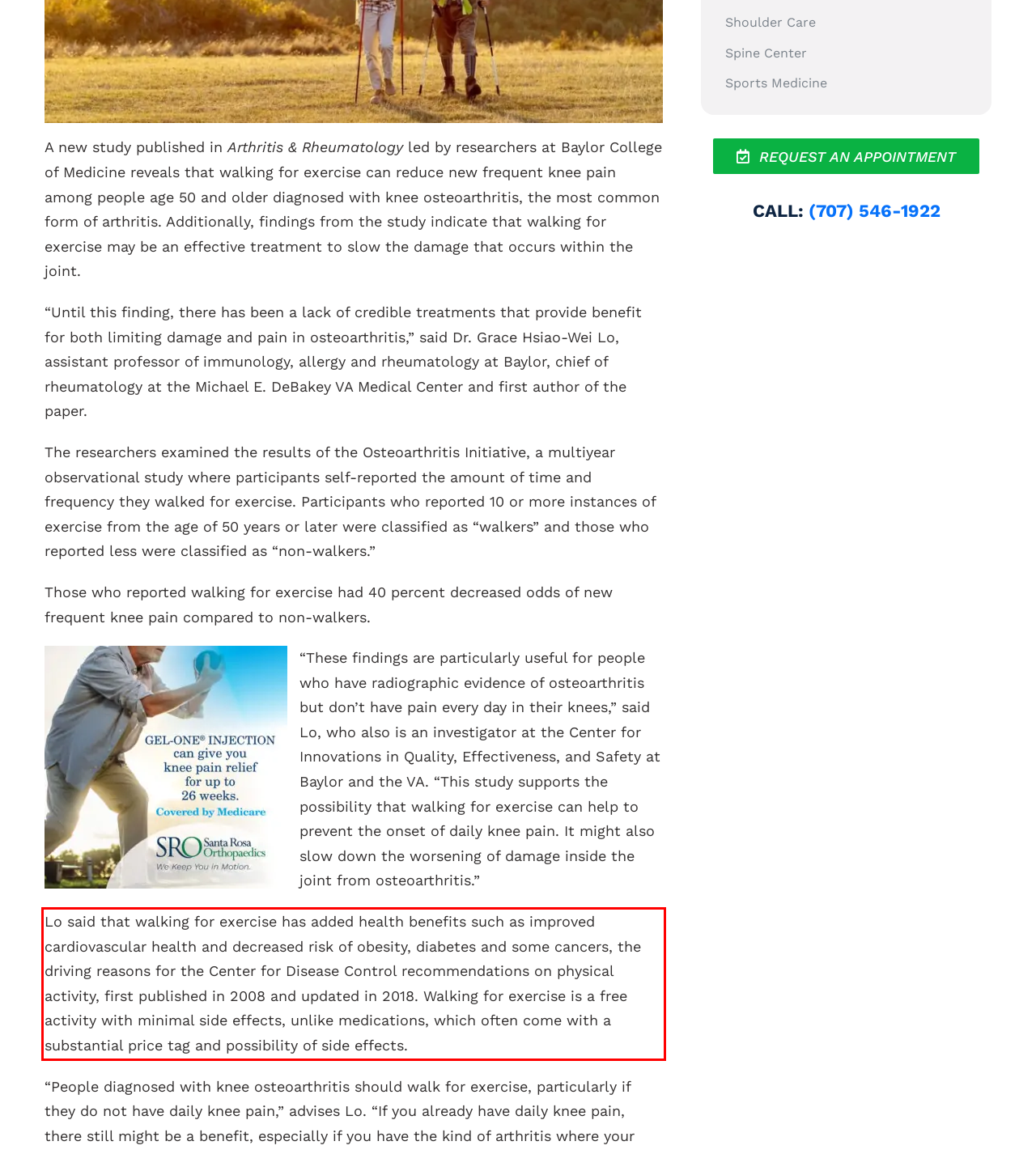Using the provided webpage screenshot, recognize the text content in the area marked by the red bounding box.

Lo said that walking for exercise has added health benefits such as improved cardiovascular health and decreased risk of obesity, diabetes and some cancers, the driving reasons for the Center for Disease Control recommendations on physical activity, first published in 2008 and updated in 2018. Walking for exercise is a free activity with minimal side effects, unlike medications, which often come with a substantial price tag and possibility of side effects.